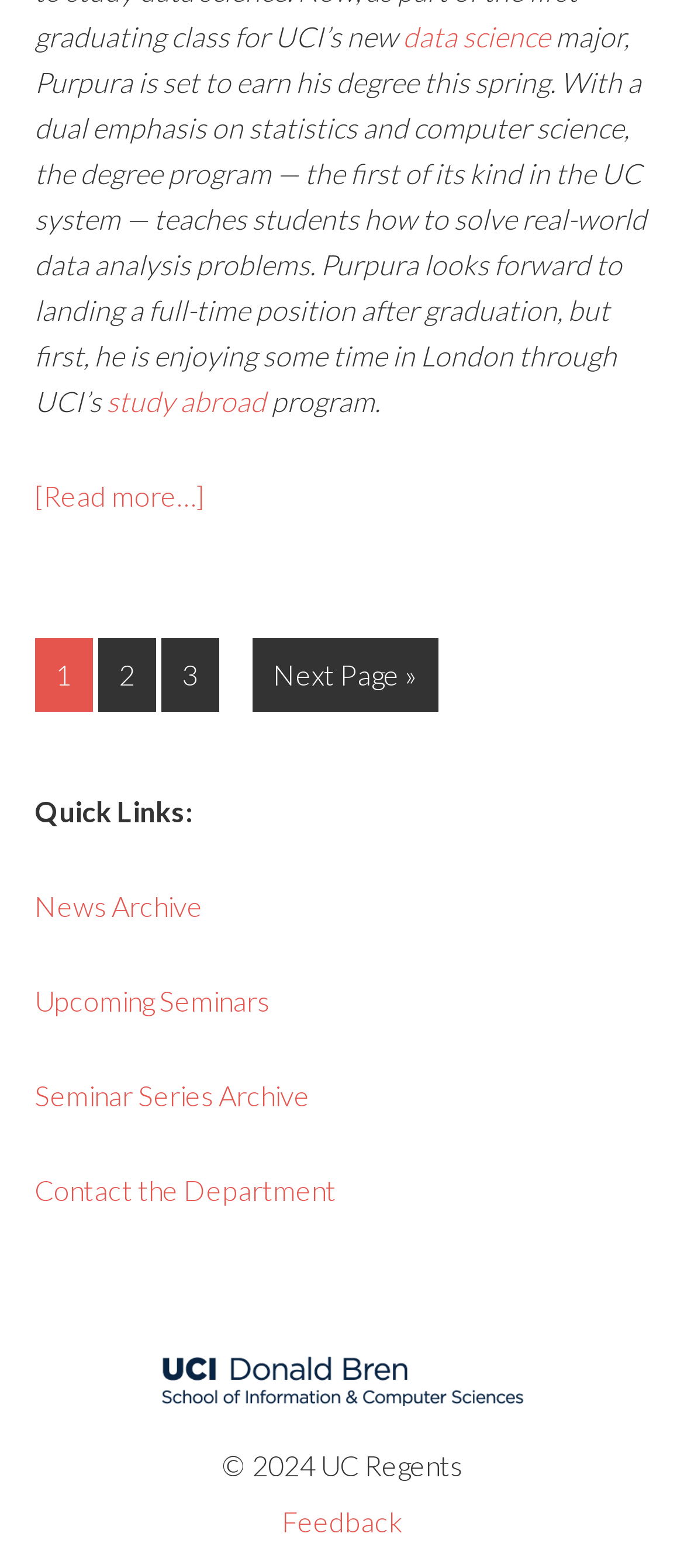Please determine the bounding box coordinates of the element to click on in order to accomplish the following task: "Get directions to the office". Ensure the coordinates are four float numbers ranging from 0 to 1, i.e., [left, top, right, bottom].

None